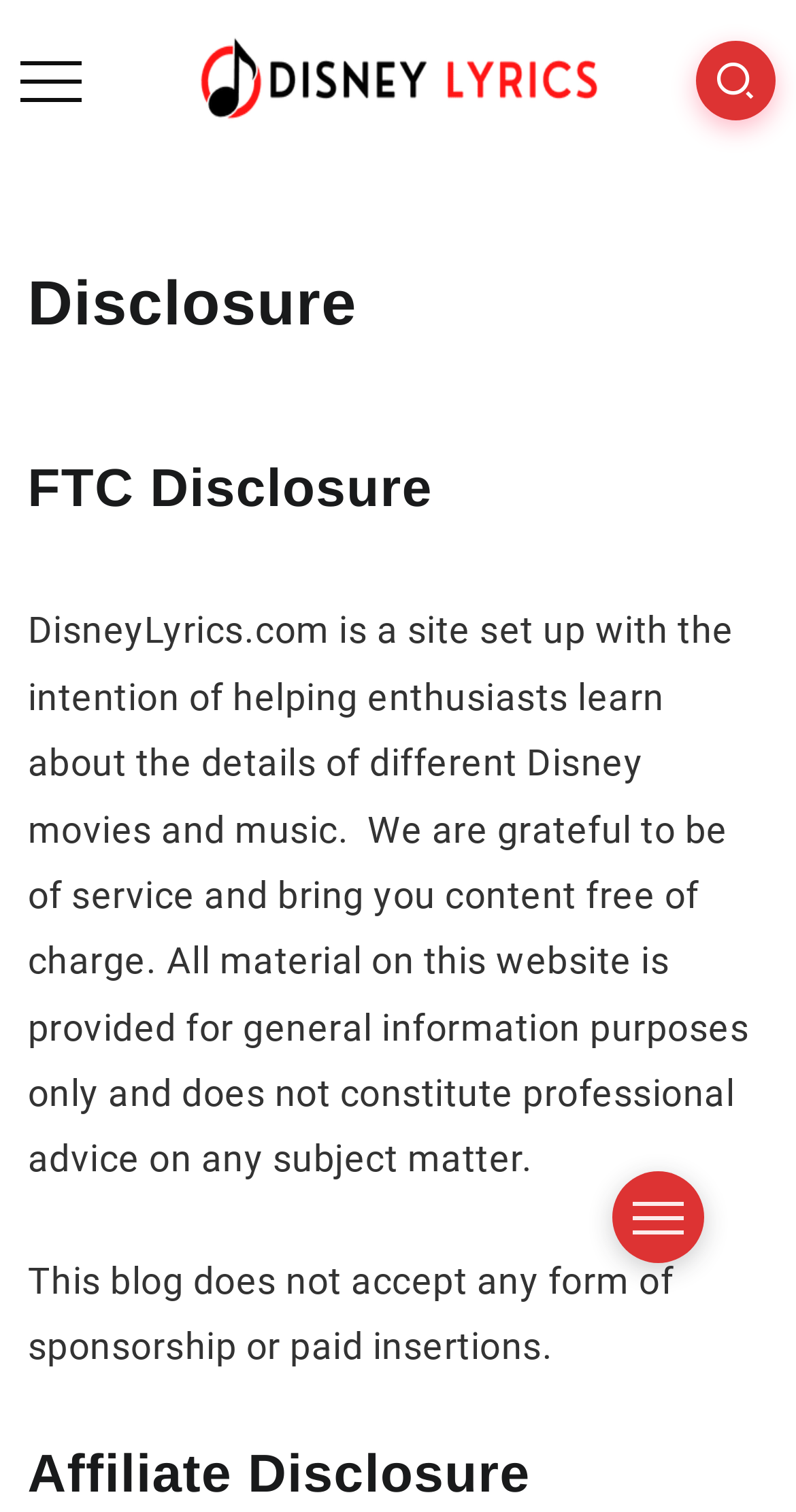Please answer the following question as detailed as possible based on the image: 
What type of content is provided on this website?

The website provides general information about Disney movies and music, and does not constitute professional advice on any subject matter, as stated in the text on the webpage.